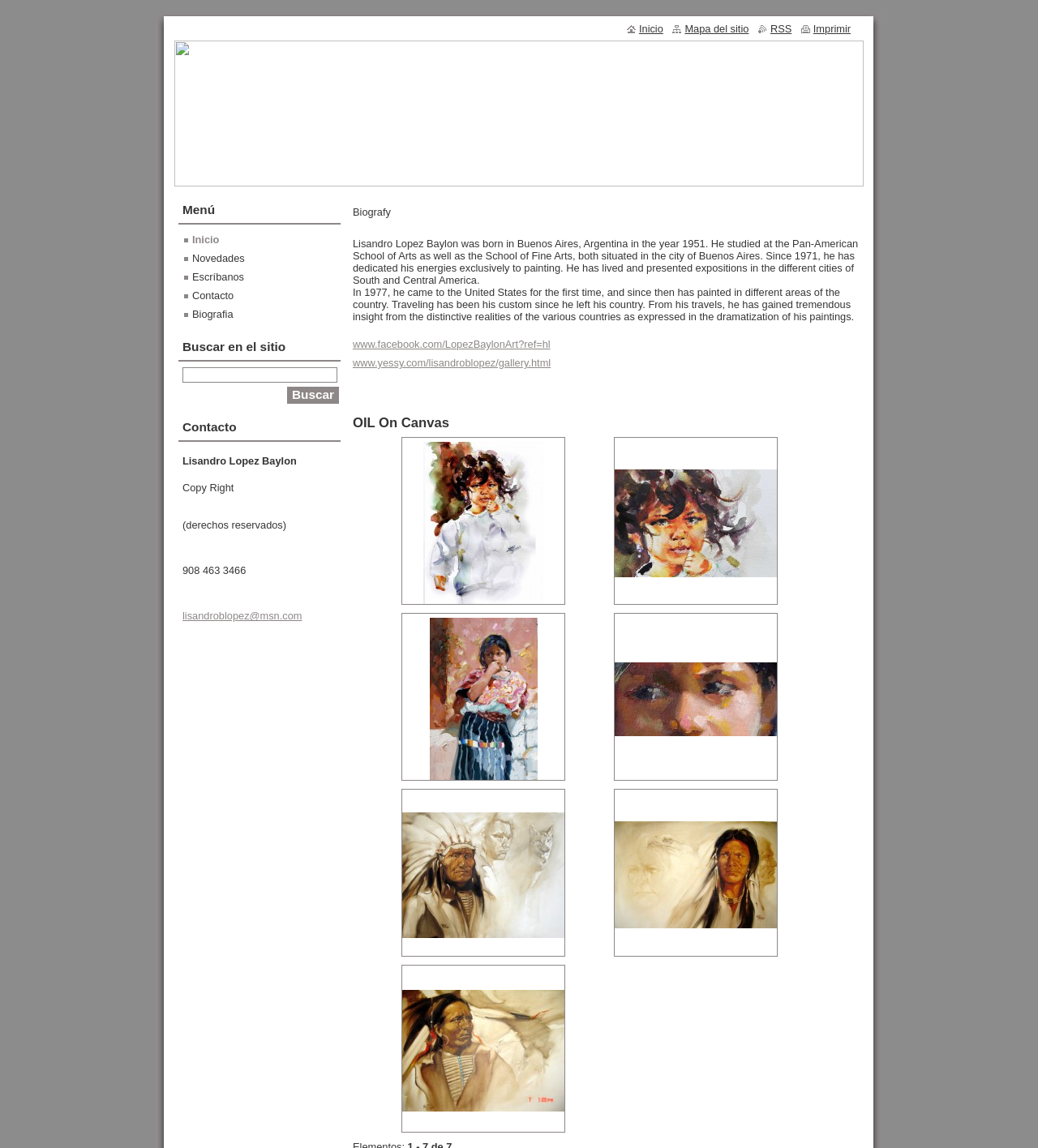Respond to the question below with a single word or phrase:
What is the theme of the artist's paintings?

Cultural and ethnic